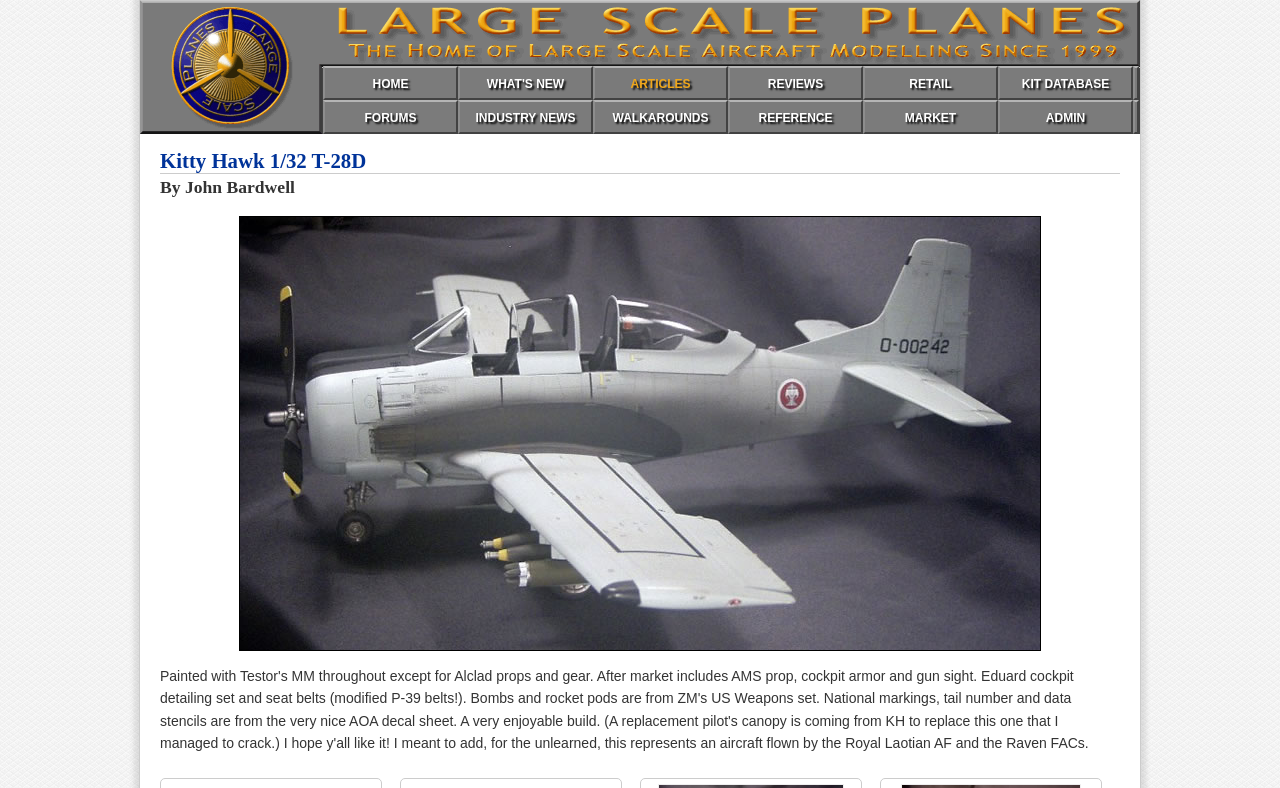Extract the primary heading text from the webpage.

Kitty Hawk 1/32 T-28D